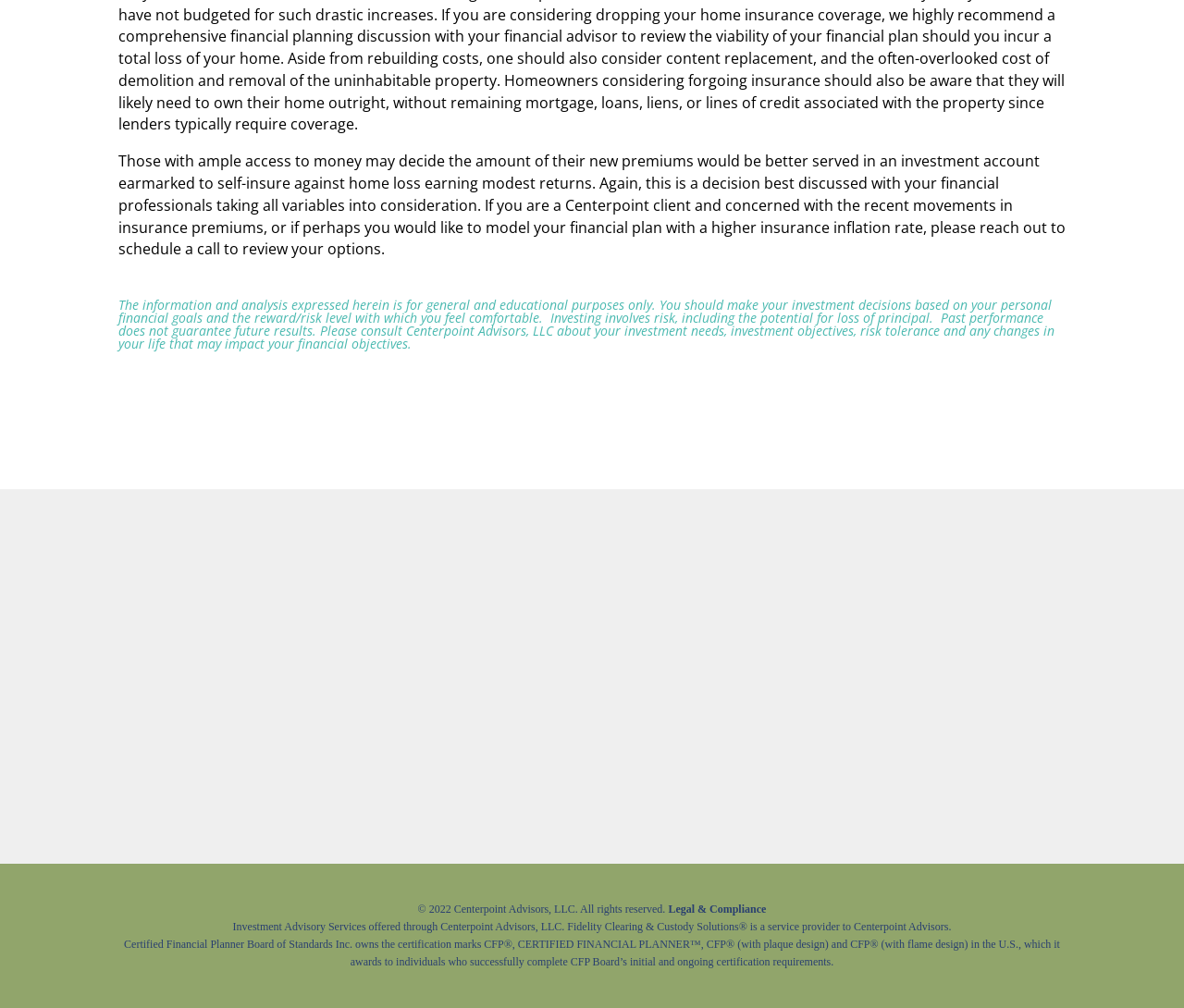What is the certification mark mentioned on the webpage?
Please provide a comprehensive answer based on the contents of the image.

I found the certification mark by reading the static text element with bounding box coordinates [0.105, 0.93, 0.895, 0.961], which mentions the Certified Financial Planner Board of Standards Inc. and the certification marks CFP, CERTIFIED FINANCIAL PLANNER, and others.